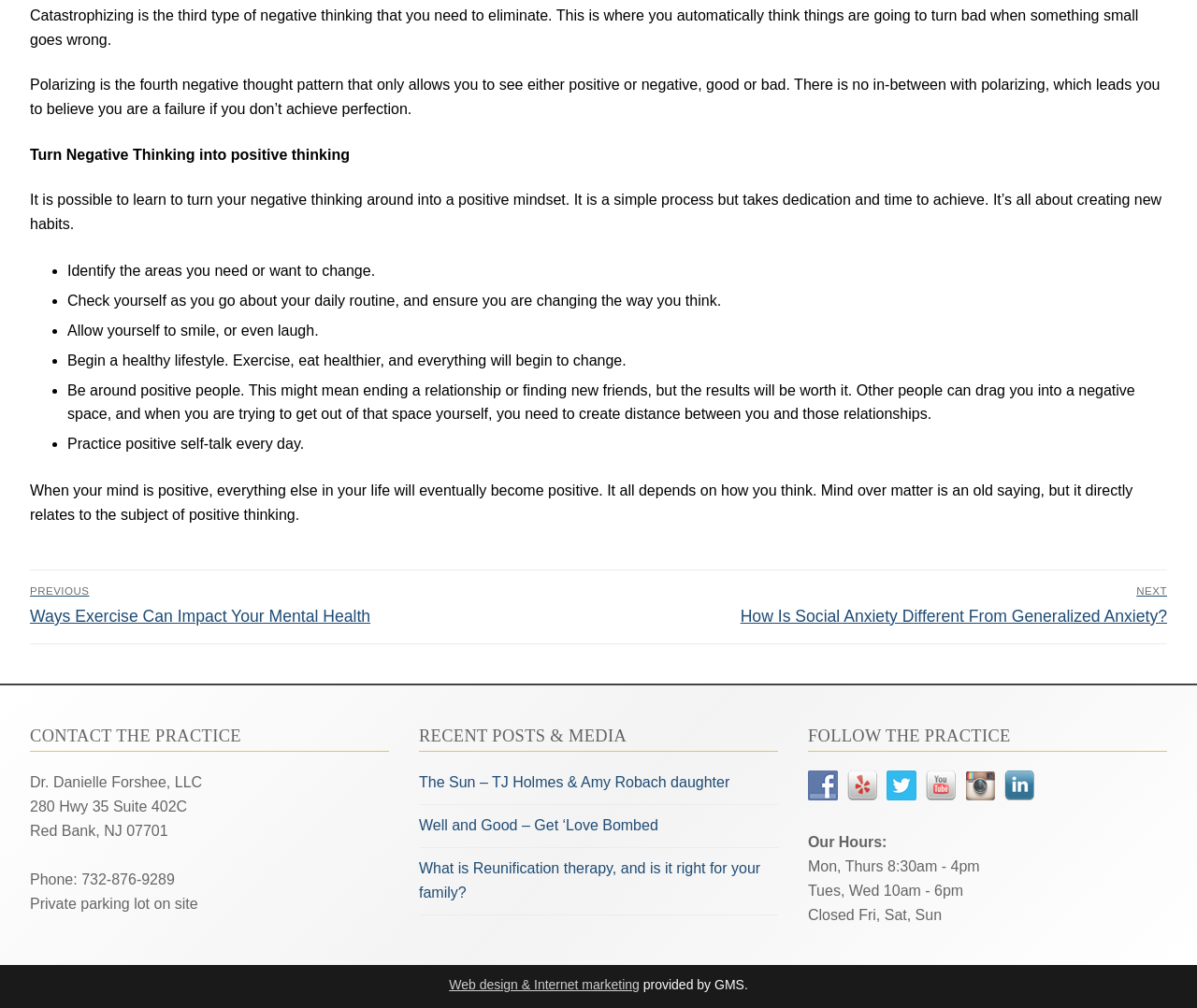Determine the bounding box coordinates for the clickable element required to fulfill the instruction: "Read terms and conditions". Provide the coordinates as four float numbers between 0 and 1, i.e., [left, top, right, bottom].

None